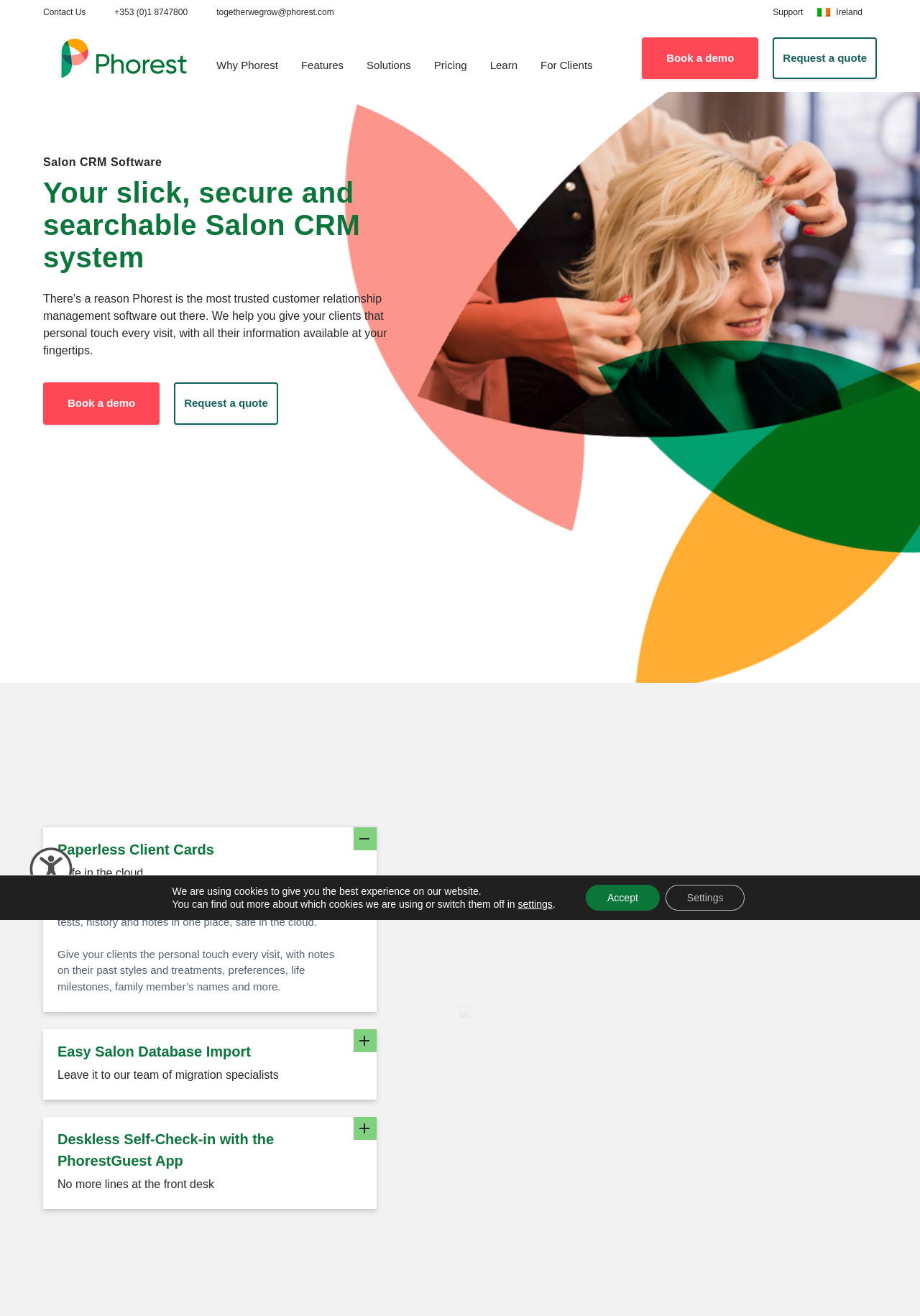Your task is to find and give the main heading text of the webpage.

Salon CRM Software